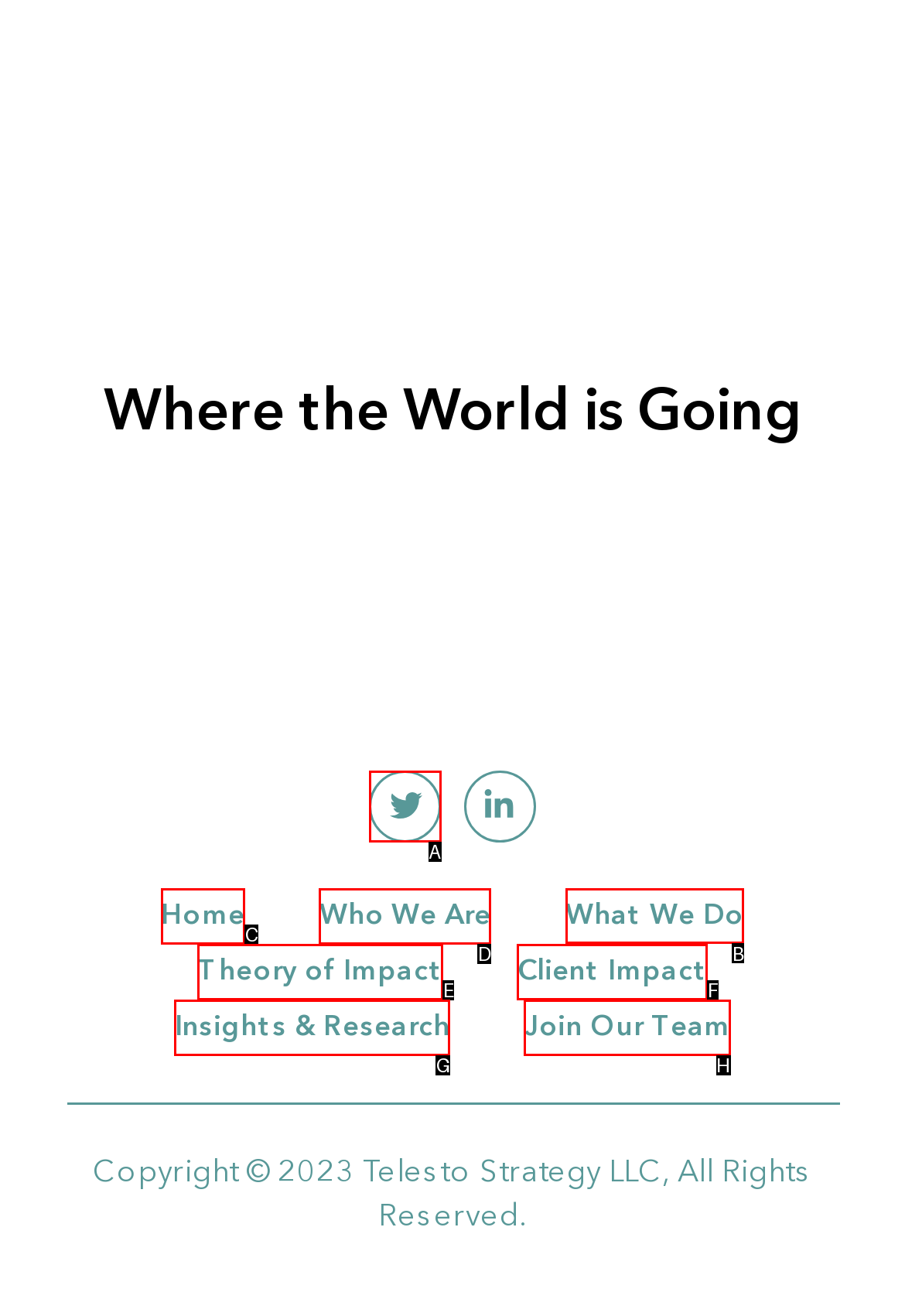Identify the letter of the option that should be selected to accomplish the following task: explore What We Do. Provide the letter directly.

B